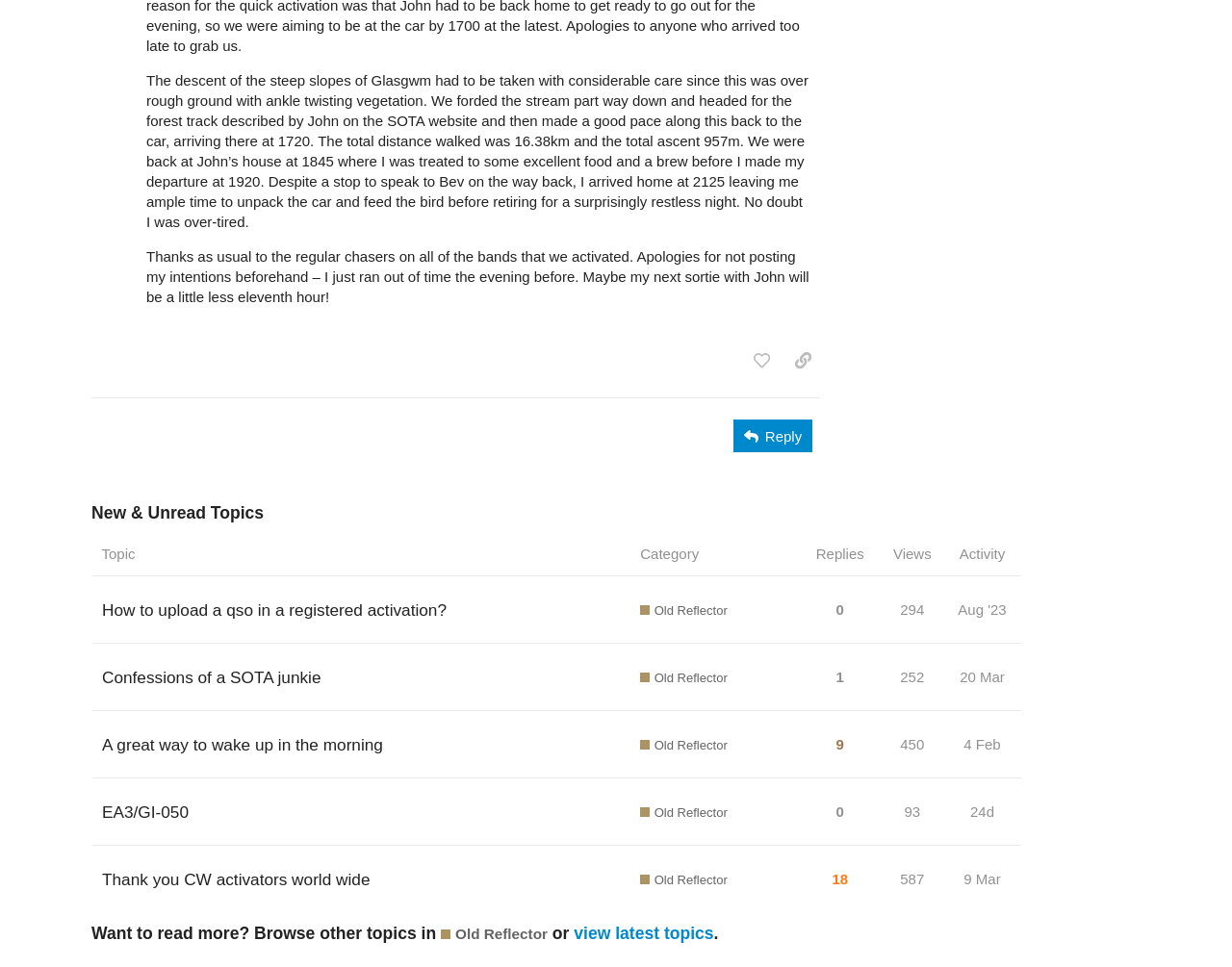What is the category of the topic 'How to upload a qso in a registered activation?'?
Based on the screenshot, provide your answer in one word or phrase.

Old Reflector